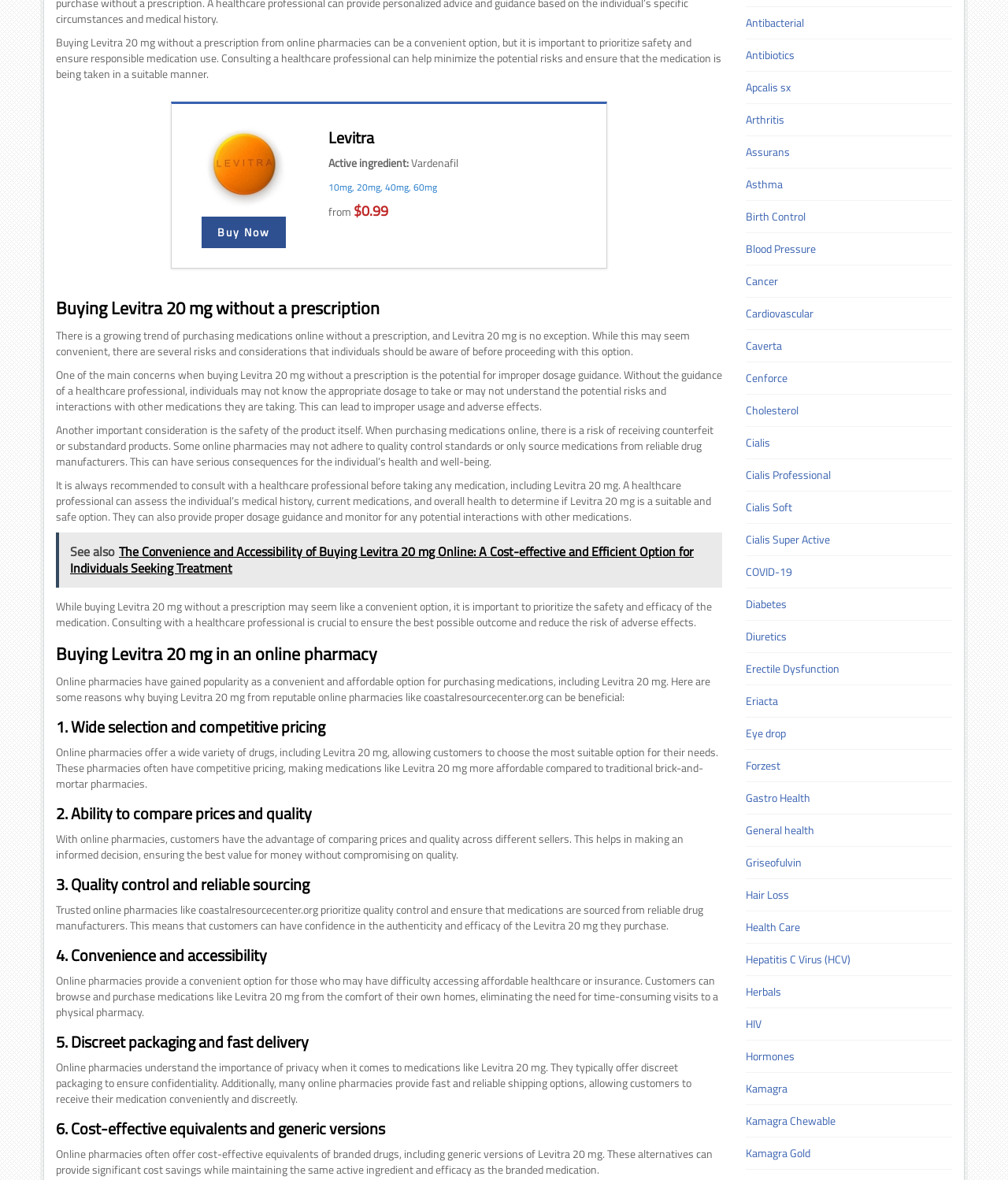Based on the element description, predict the bounding box coordinates (top-left x, top-left y, bottom-right x, bottom-right y) for the UI element in the screenshot: Griseofulvin

[0.74, 0.724, 0.929, 0.738]